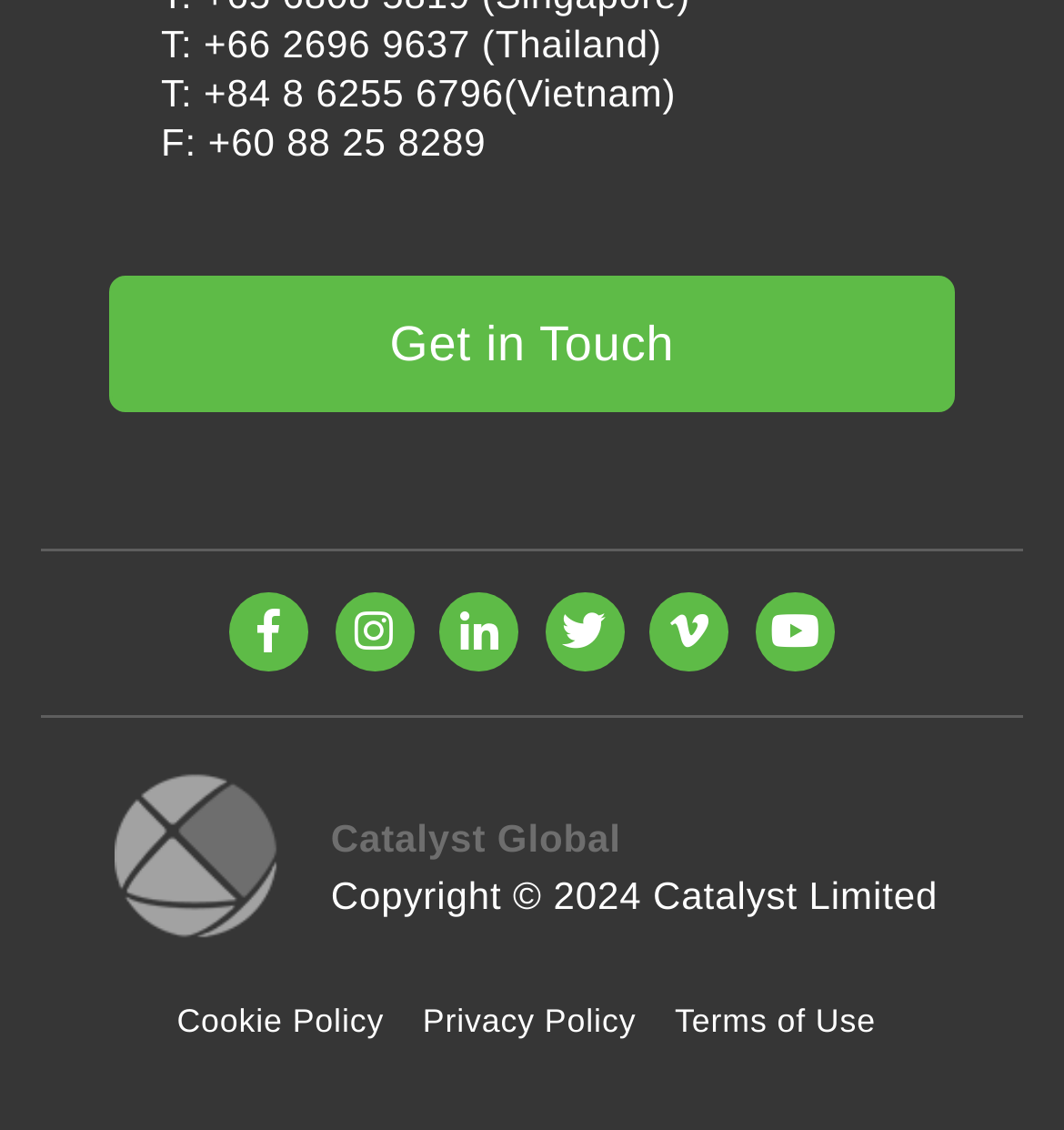How many social media links are there? Refer to the image and provide a one-word or short phrase answer.

5